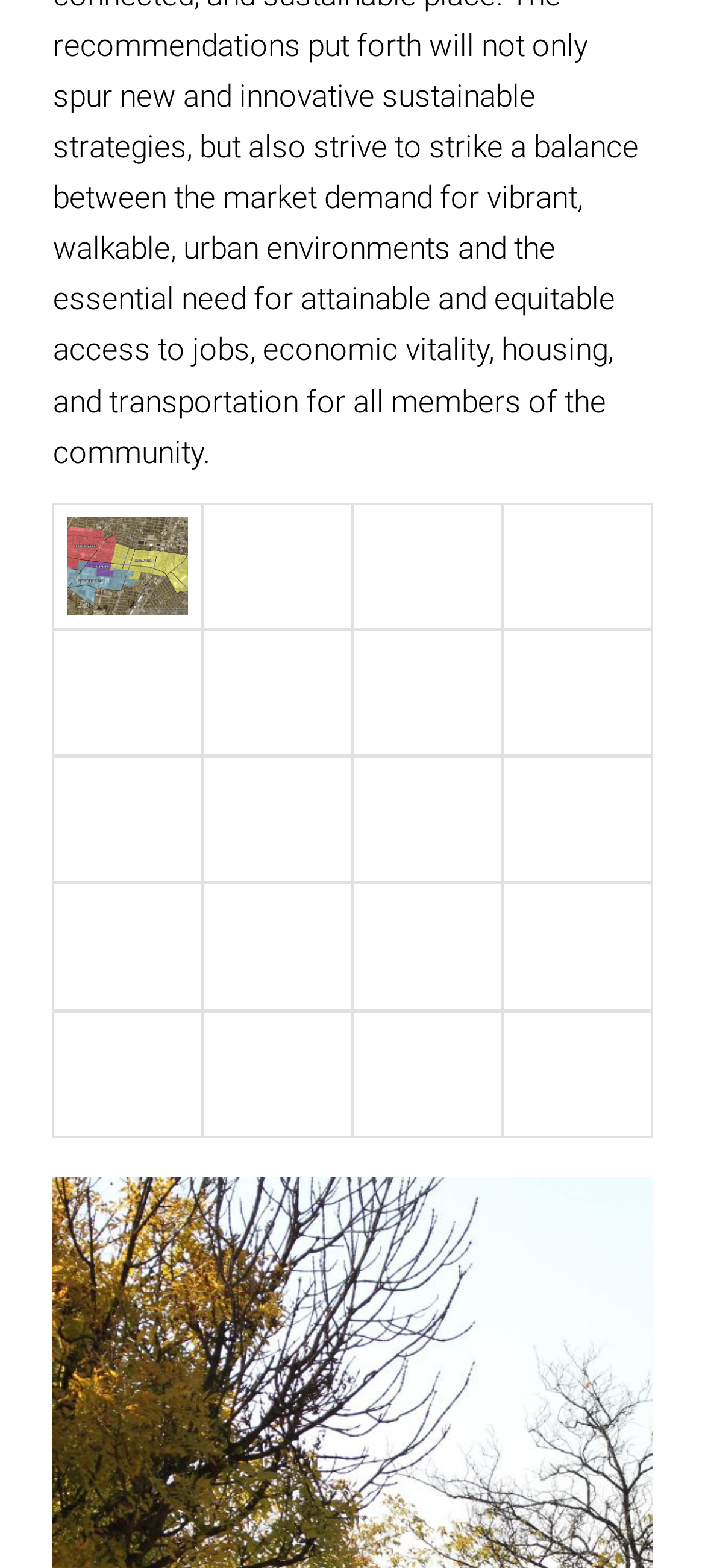Given the following UI element description: "title="Algonquin Neighborhood Plan 3"", find the bounding box coordinates in the webpage screenshot.

[0.5, 0.482, 0.712, 0.563]